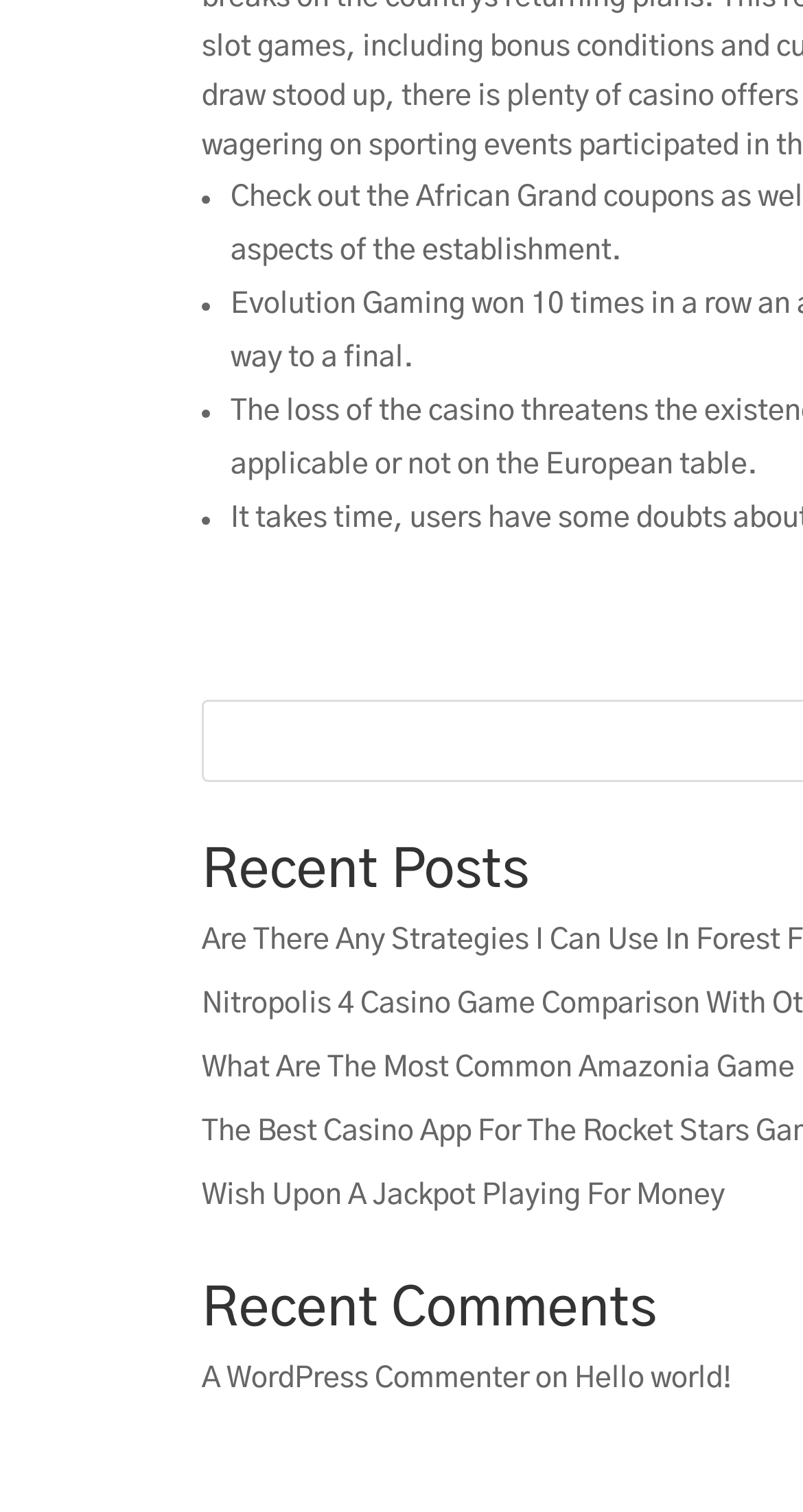What is the first list item?
Please answer the question with a single word or phrase, referencing the image.

•